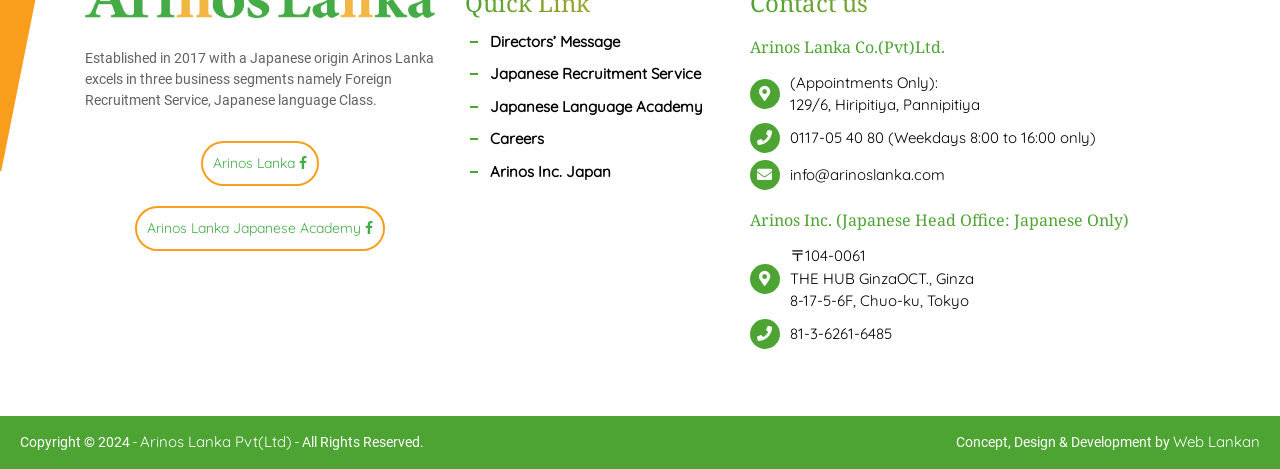What is the phone number of Arinos Lanka? Please answer the question using a single word or phrase based on the image.

0117-05 40 80